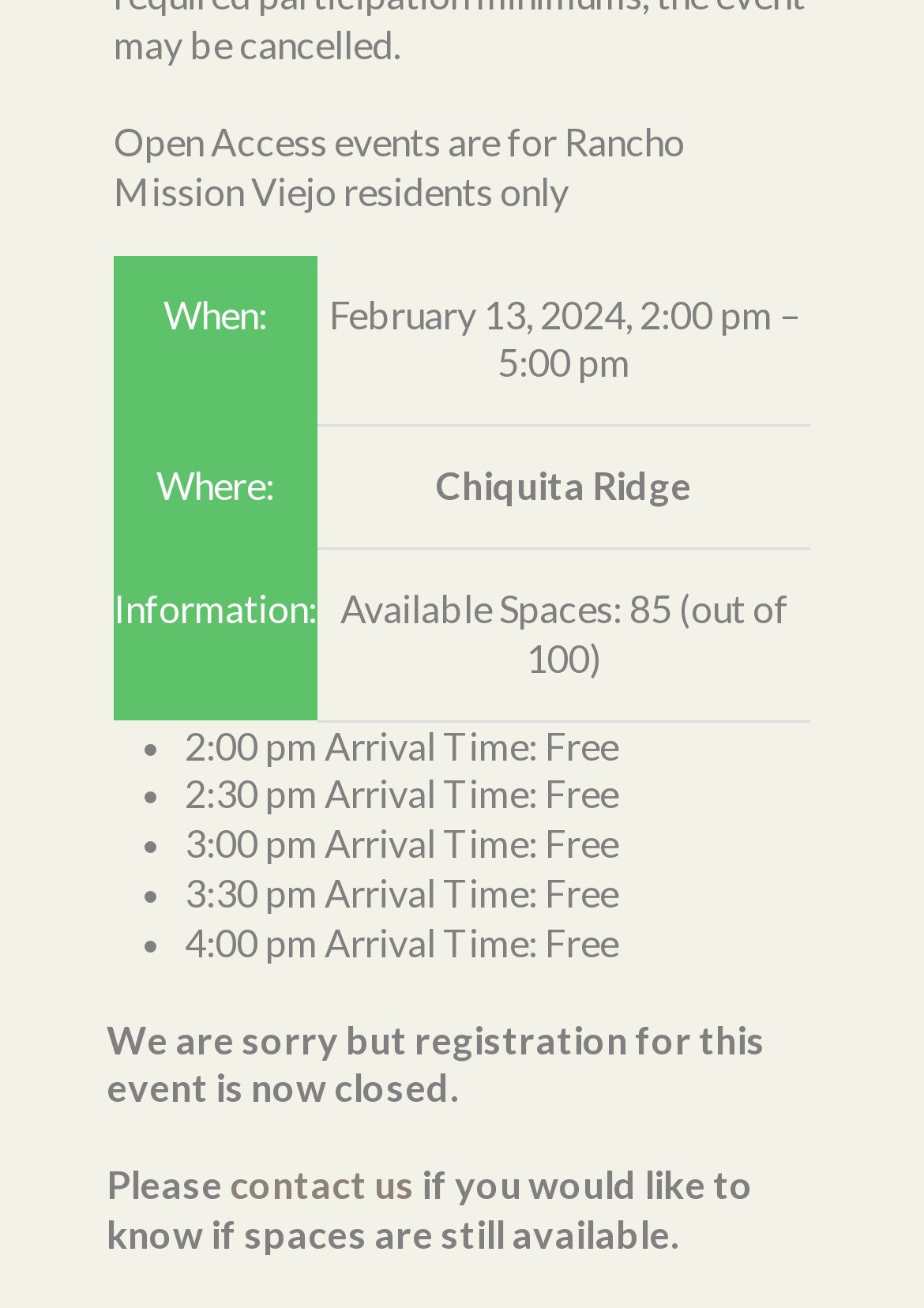What is the arrival time for the 4:00 pm slot?
Using the information from the image, answer the question thoroughly.

I found the arrival time by looking at the list of arrival times on the webpage, specifically the last item in the list that says '4:00 pm Arrival Time: Free'.